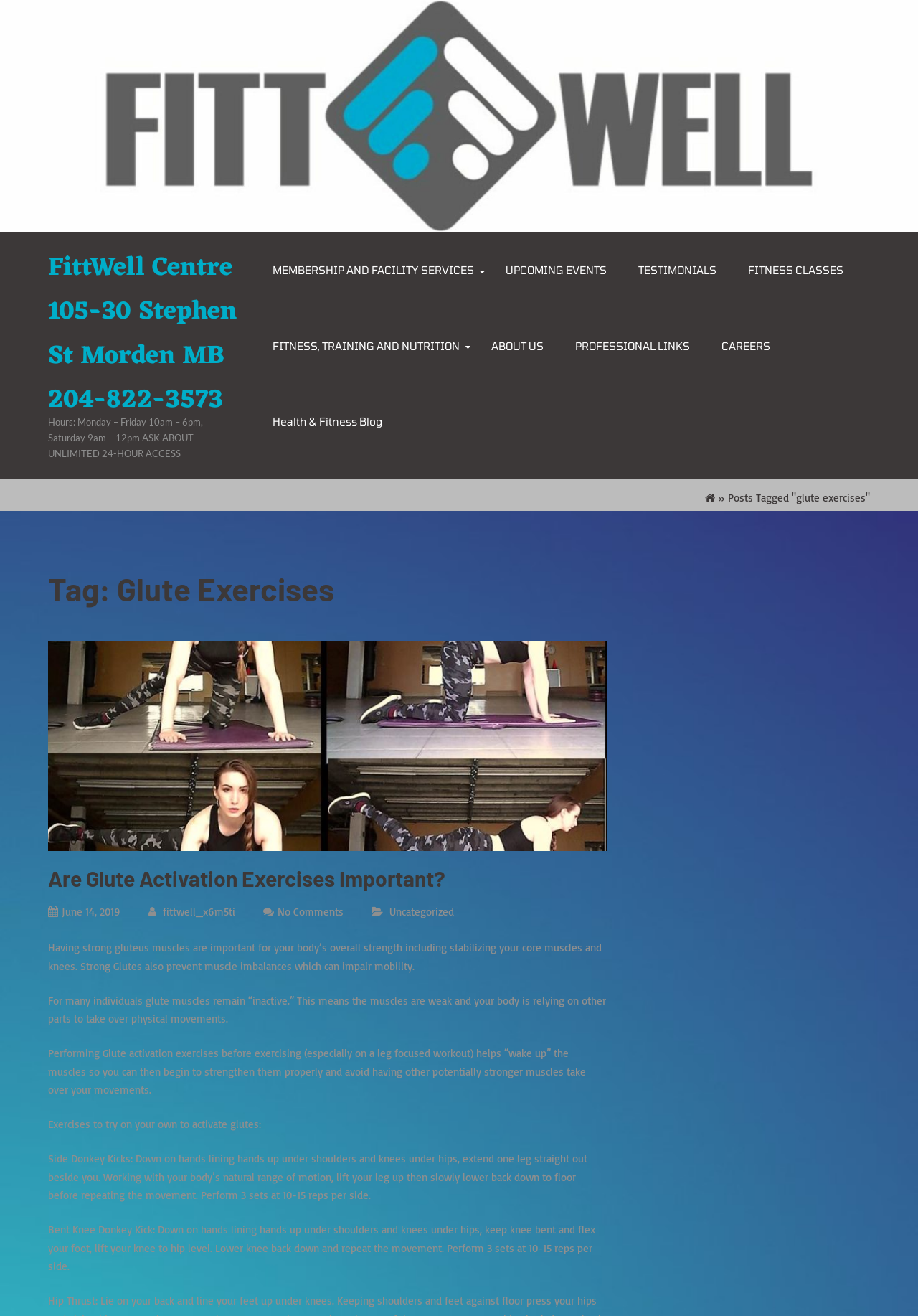Identify the bounding box coordinates for the element you need to click to achieve the following task: "Learn about fitness classes". The coordinates must be four float values ranging from 0 to 1, formatted as [left, top, right, bottom].

[0.799, 0.177, 0.934, 0.234]